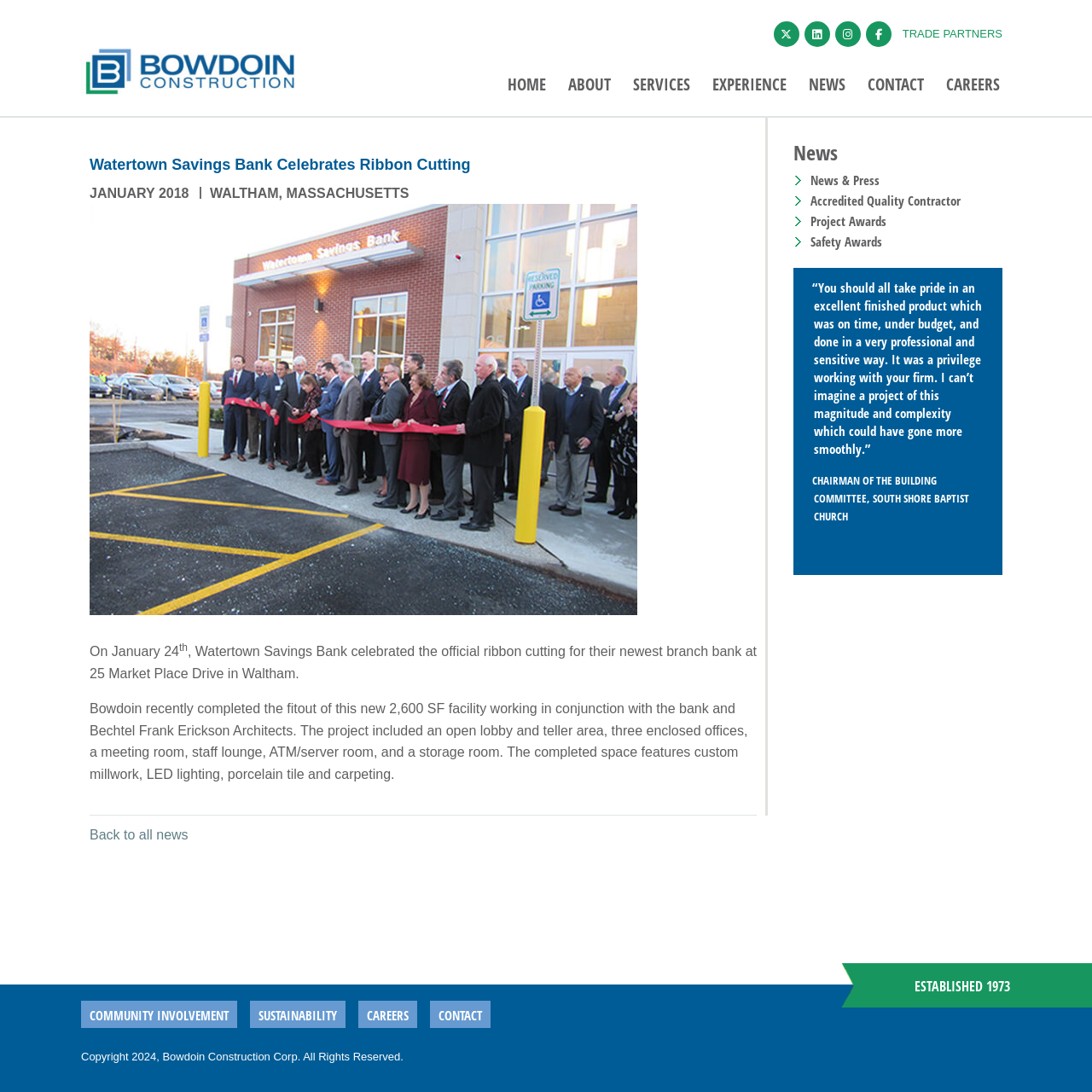What is the name of the bank that celebrated a ribbon cutting?
Please craft a detailed and exhaustive response to the question.

The answer can be found in the article section of the webpage, where it is stated that 'Watertown Savings Bank celebrated the official ribbon cutting for their newest branch bank at 25 Market Place Drive in Waltham.'